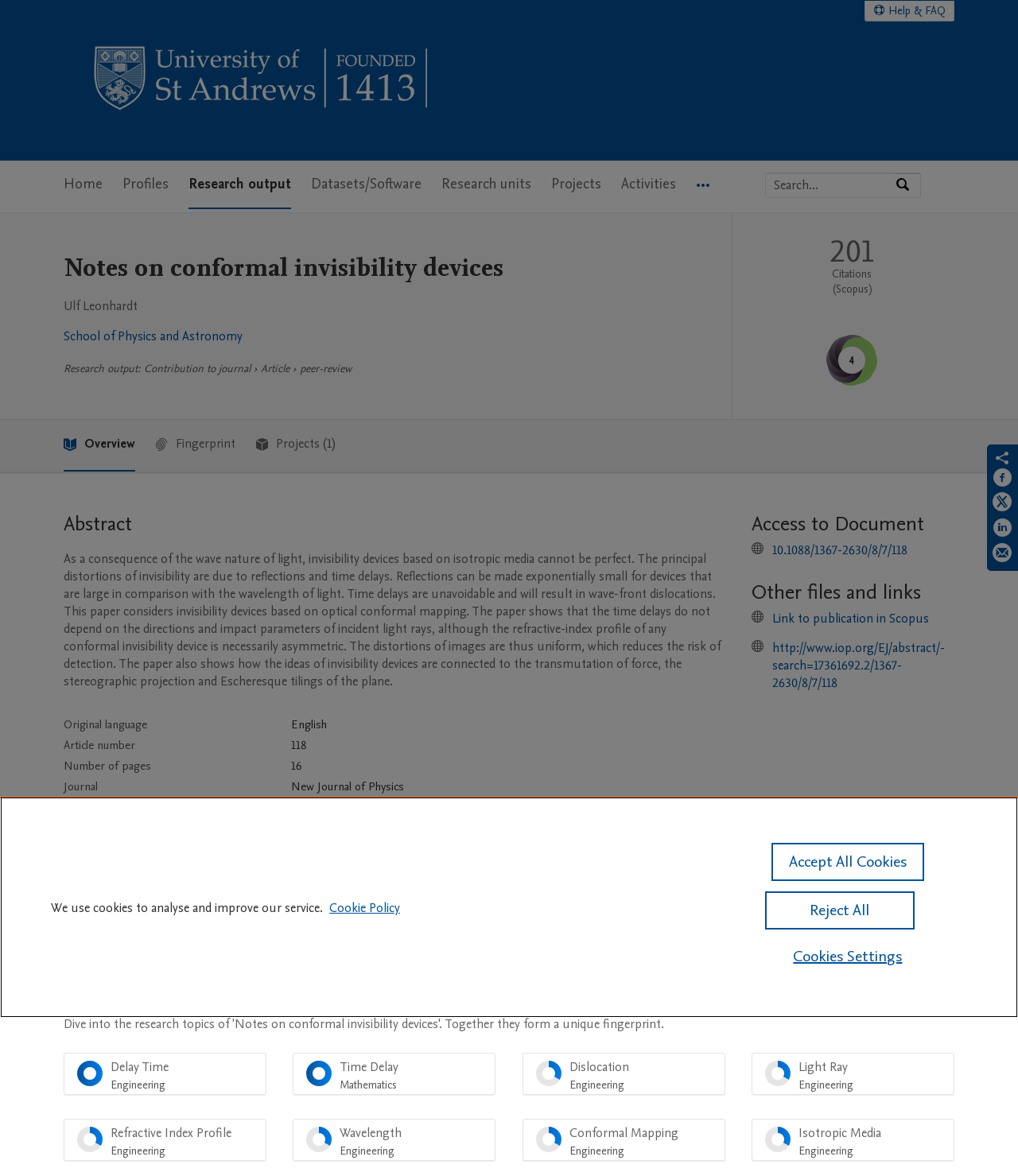Identify the bounding box coordinates for the UI element described as: "aria-label="Share on Twitter"". The coordinates should be provided as four floats between 0 and 1: [left, top, right, bottom].

[0.975, 0.419, 0.994, 0.44]